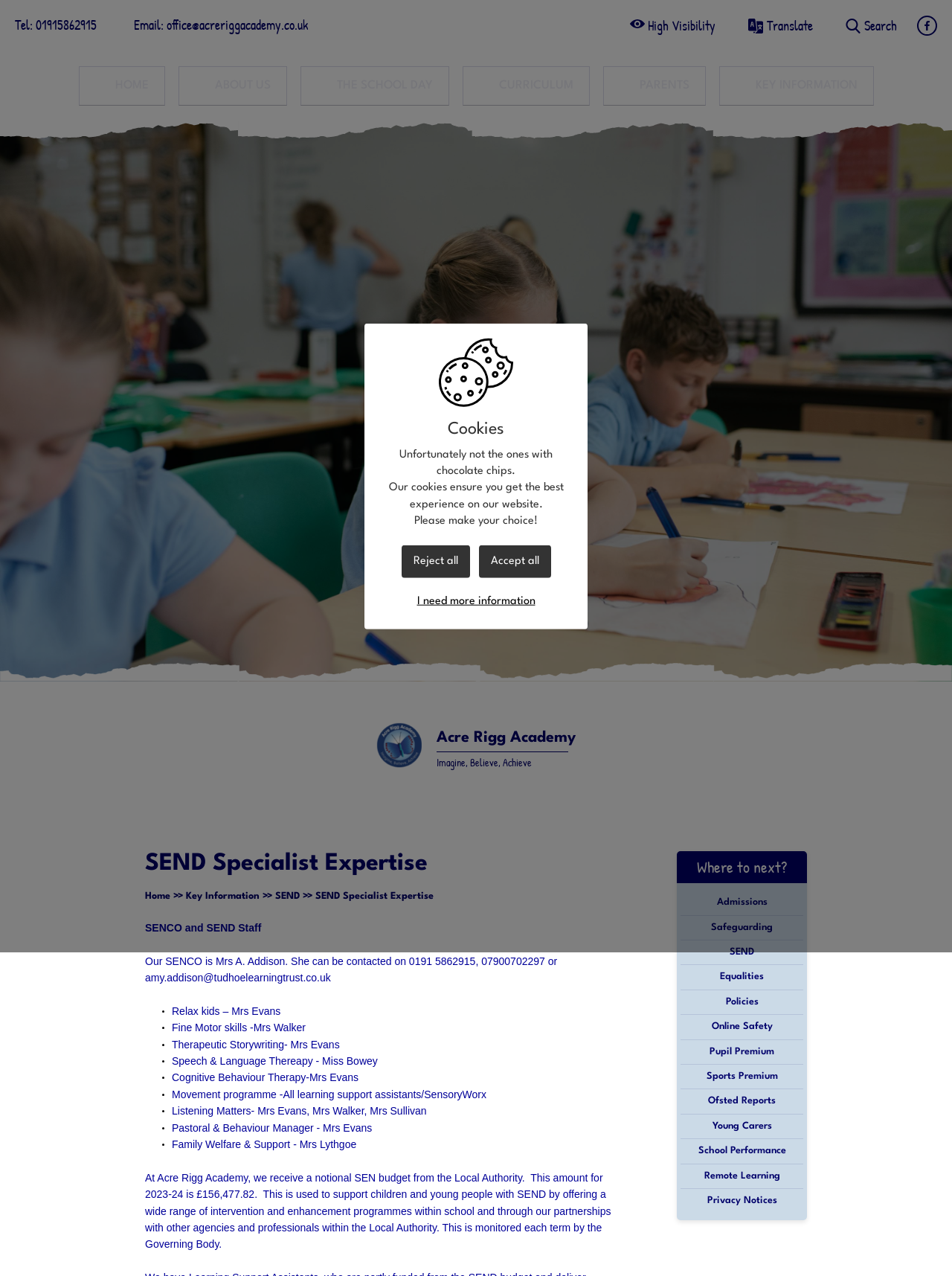What is the purpose of the 'High Visibility' button?
Please analyze the image and answer the question with as much detail as possible.

I inferred the purpose of the 'High Visibility' button by its name and its location at the top of the webpage, suggesting that it is related to accessibility settings.